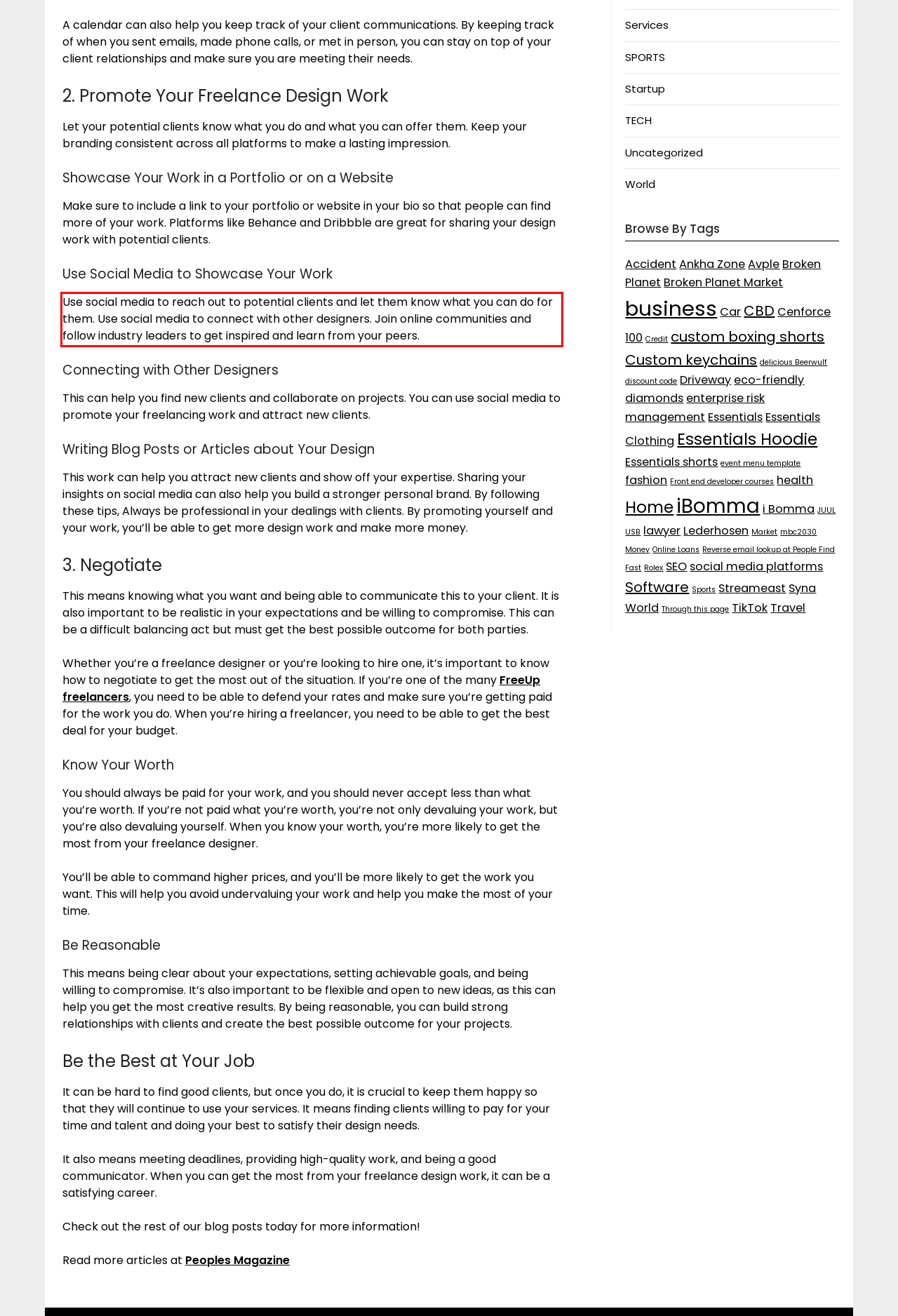You have a screenshot of a webpage with a UI element highlighted by a red bounding box. Use OCR to obtain the text within this highlighted area.

Use social media to reach out to potential clients and let them know what you can do for them. Use social media to connect with other designers. Join online communities and follow industry leaders to get inspired and learn from your peers.